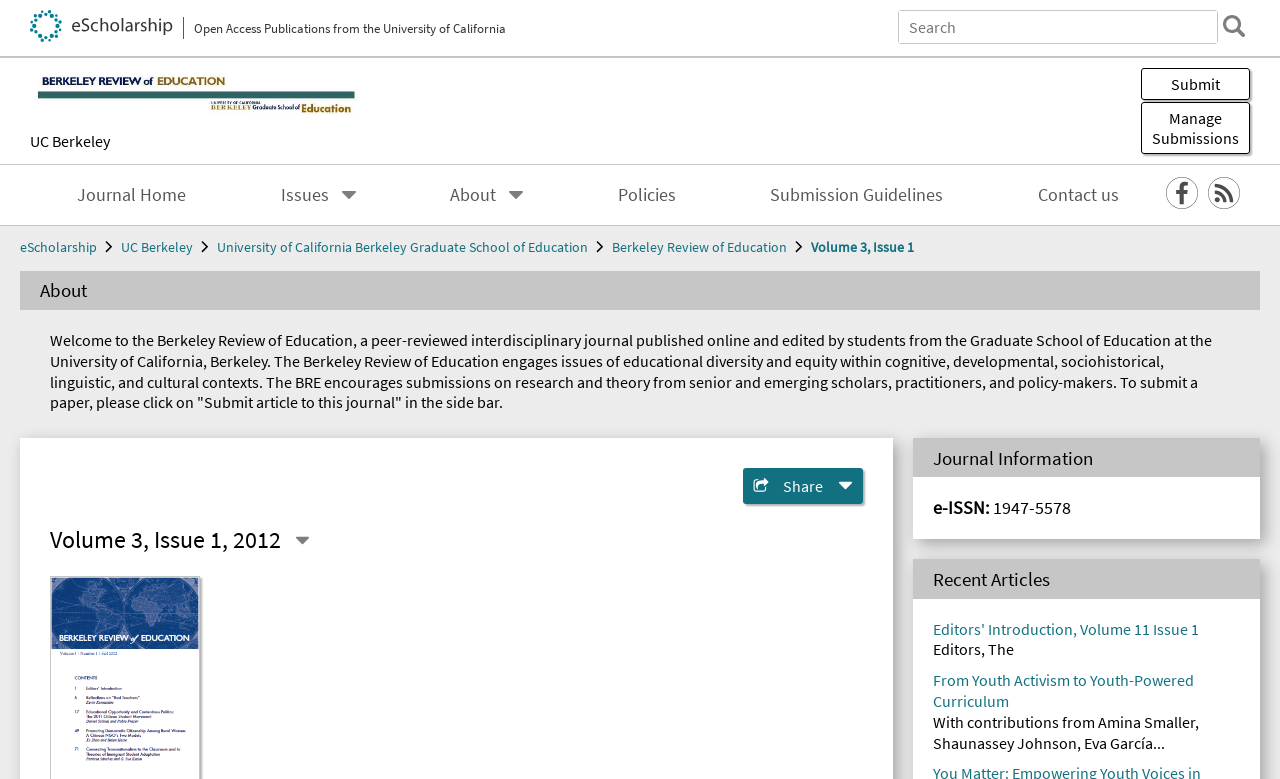Could you locate the bounding box coordinates for the section that should be clicked to accomplish this task: "Search eScholarship".

[0.702, 0.014, 0.951, 0.055]